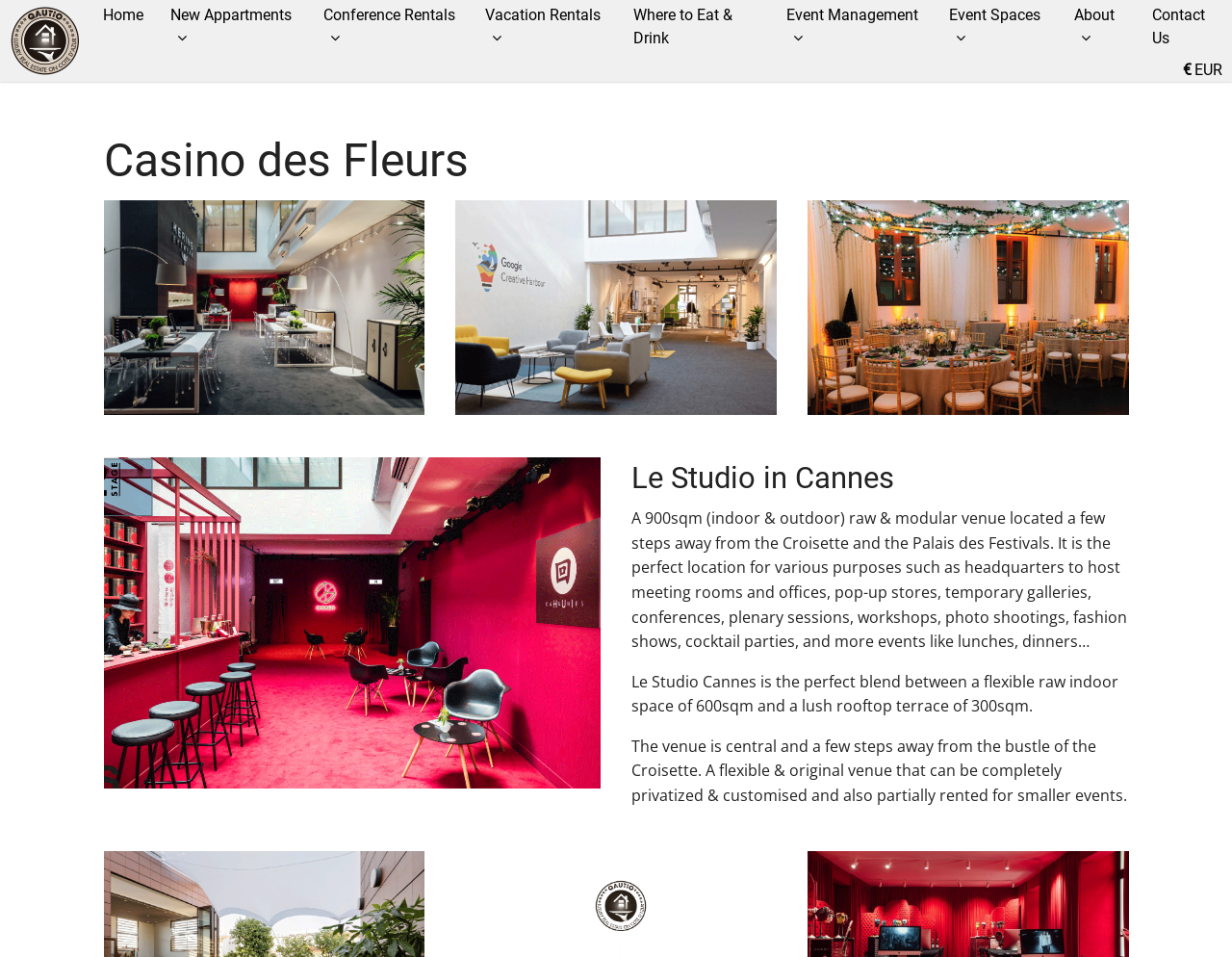Reply to the question with a single word or phrase:
What is the size of the rooftop terrace?

300sqm